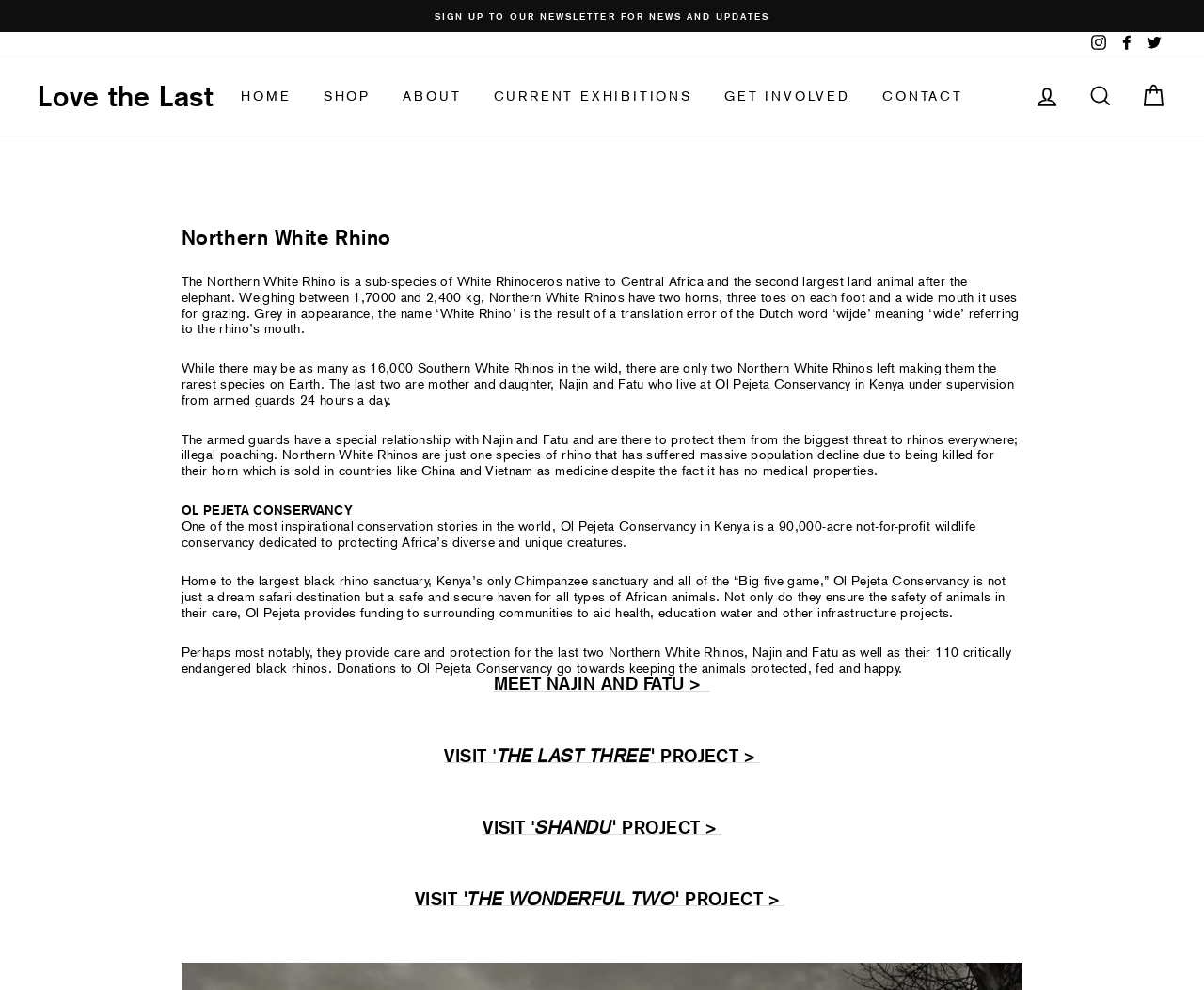Based on the image, provide a detailed response to the question:
What is the main purpose of Ol Pejeta Conservancy?

According to the webpage, Ol Pejeta Conservancy is a 90,000-acre not-for-profit wildlife conservancy dedicated to protecting Africa's diverse and unique creatures, including the last two Northern White Rhinos, Najin and Fatu.